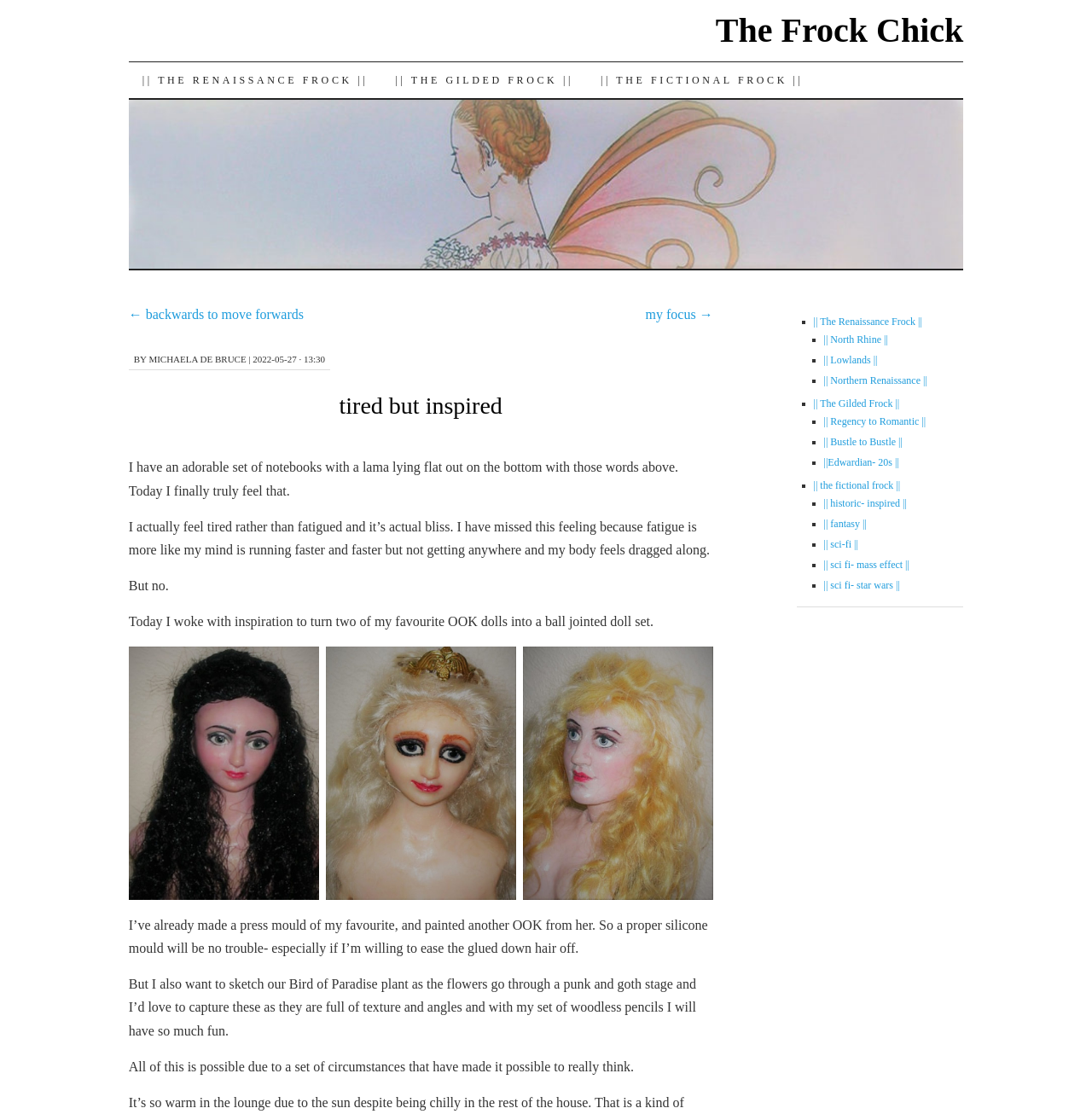What is the author's current emotional state?
Answer the question with a single word or phrase derived from the image.

tired but inspired